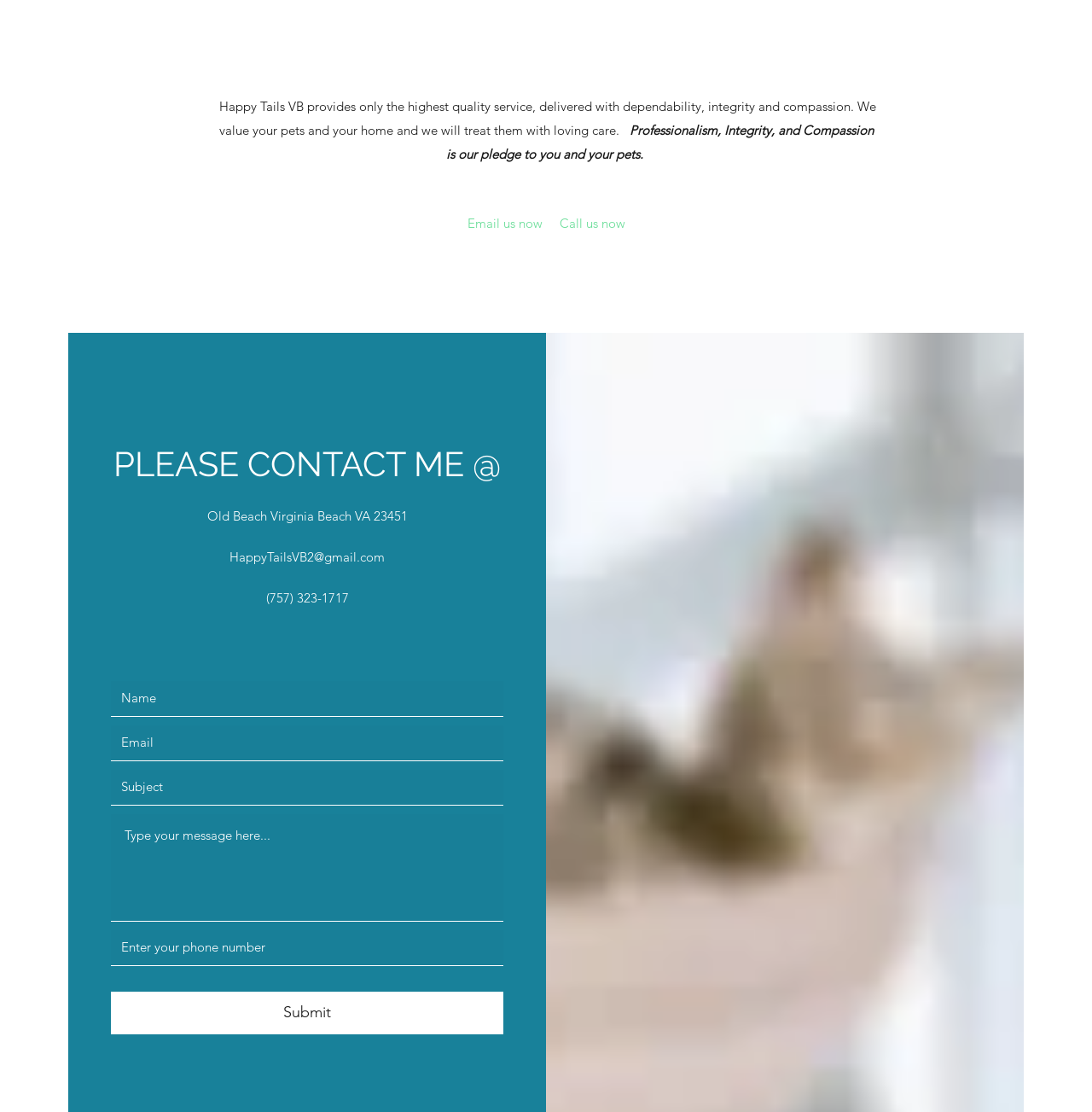Identify the bounding box coordinates for the element you need to click to achieve the following task: "Apply now". The coordinates must be four float values ranging from 0 to 1, formatted as [left, top, right, bottom].

None